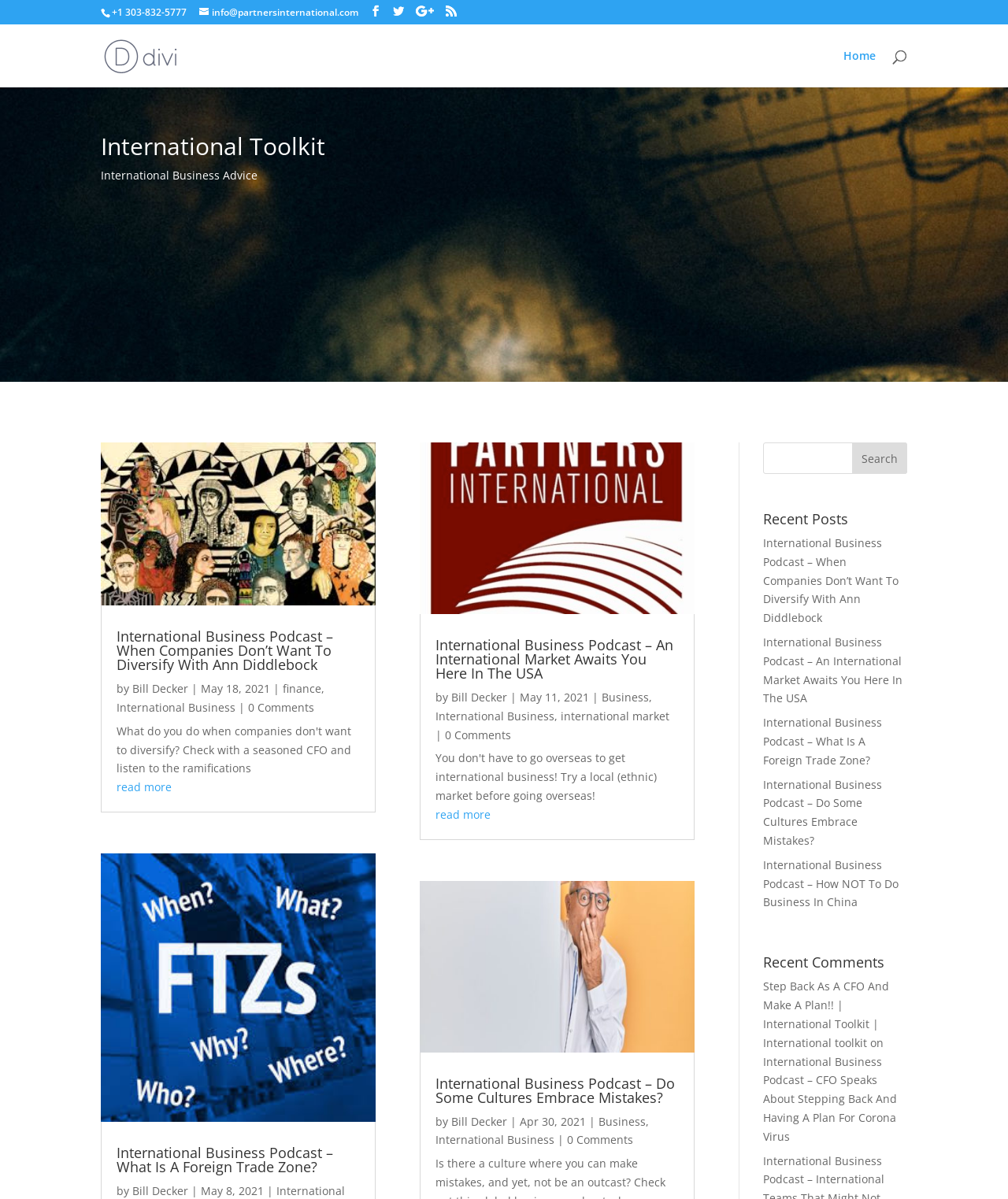Provide the bounding box coordinates for the UI element that is described as: "name="s"".

[0.757, 0.369, 0.9, 0.395]